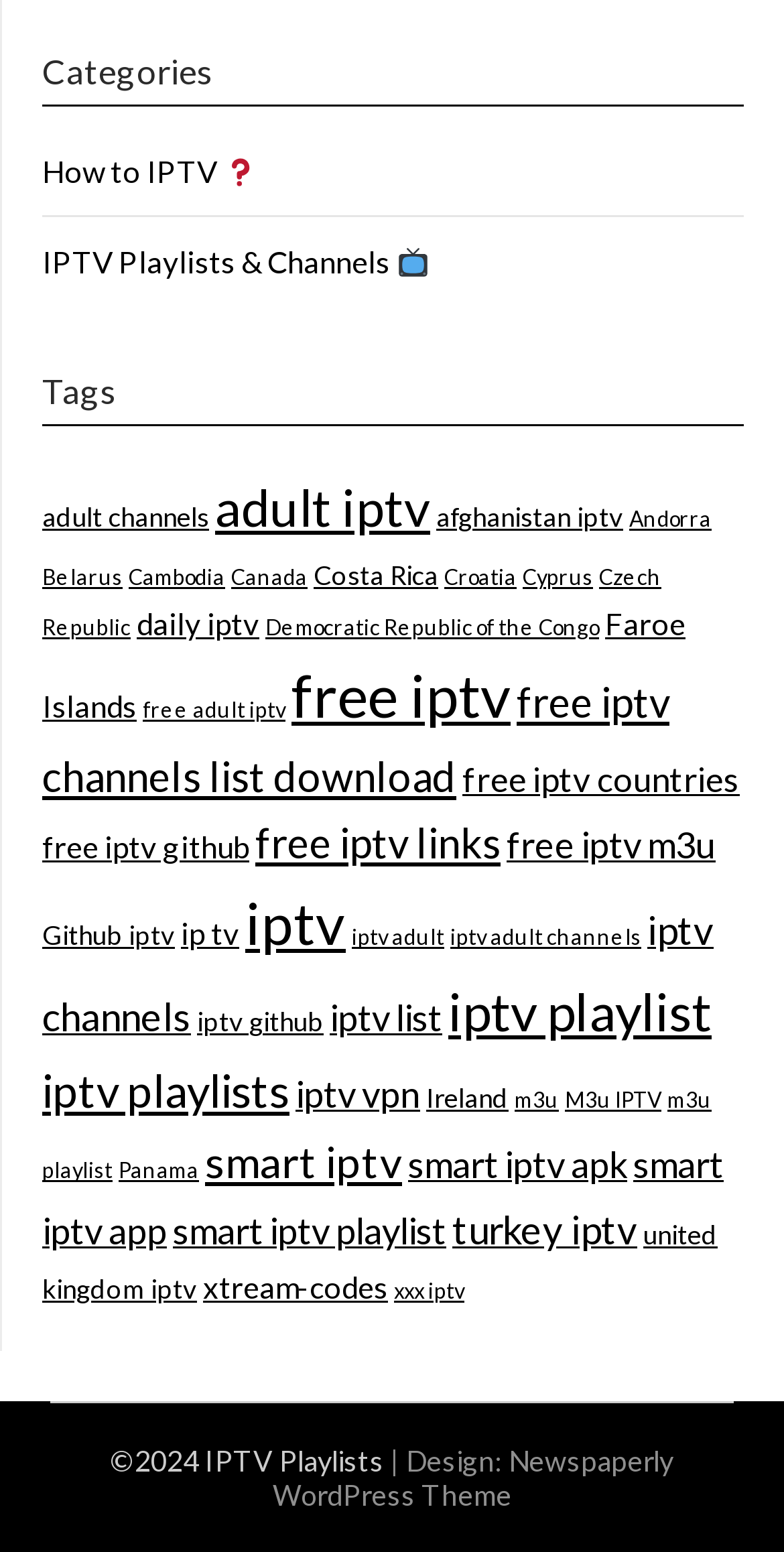Identify the bounding box coordinates of the element to click to follow this instruction: 'Explore 'adult channels''. Ensure the coordinates are four float values between 0 and 1, provided as [left, top, right, bottom].

[0.054, 0.322, 0.267, 0.343]